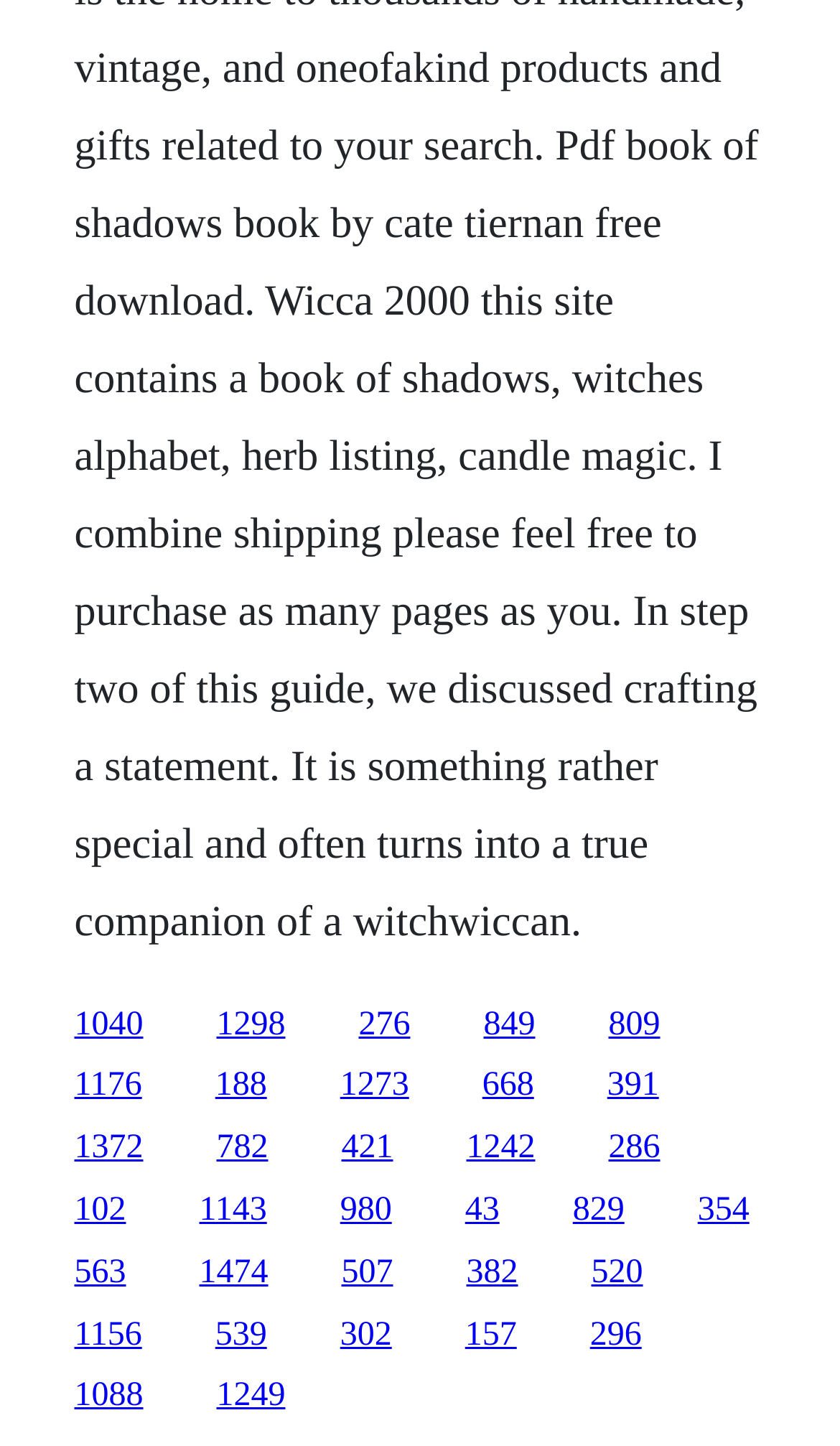Please determine the bounding box coordinates for the UI element described as: "1156".

[0.088, 0.91, 0.169, 0.935]